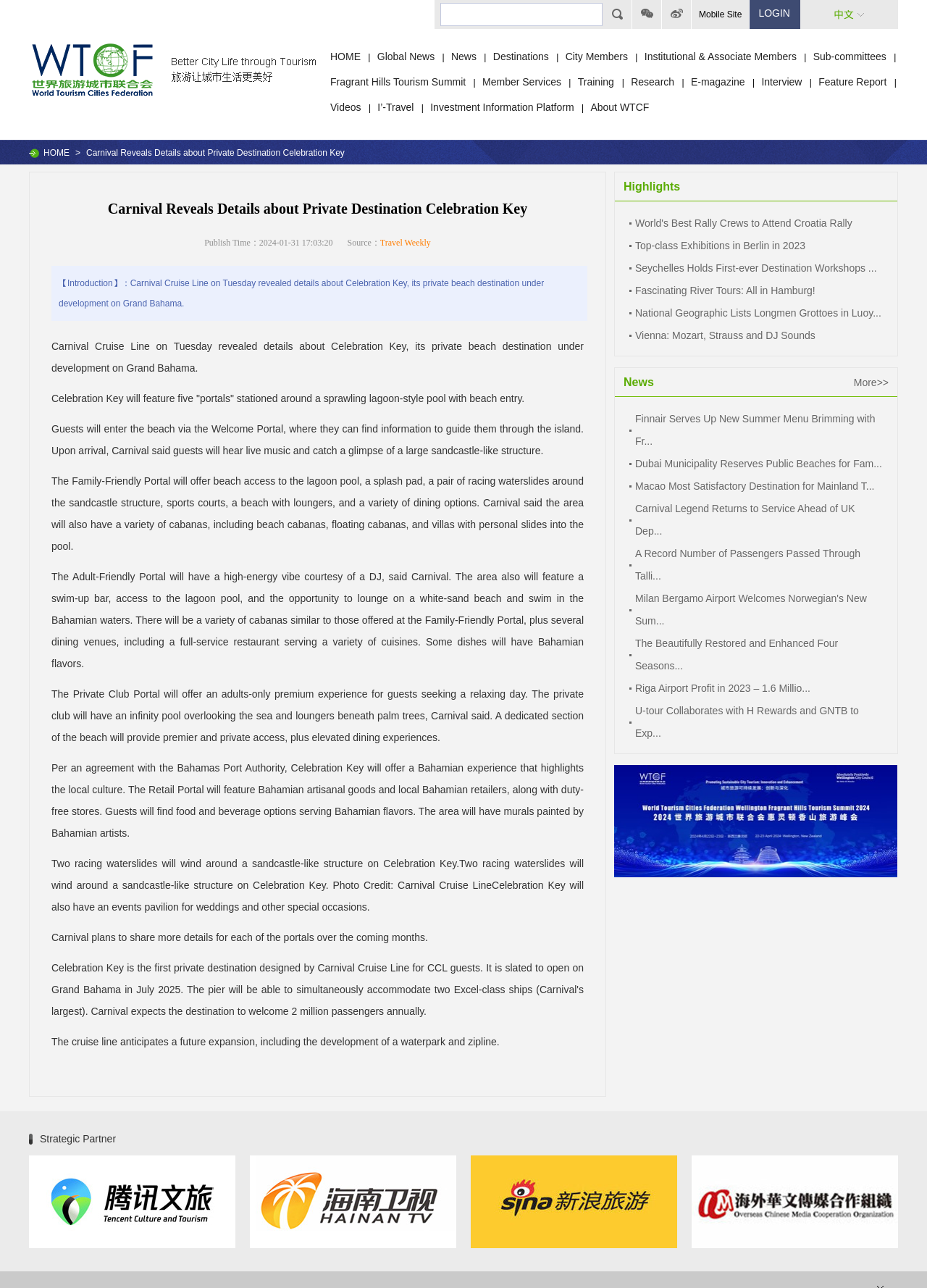Find the bounding box coordinates of the clickable region needed to perform the following instruction: "Click on LOGIN". The coordinates should be provided as four float numbers between 0 and 1, i.e., [left, top, right, bottom].

[0.818, 0.006, 0.852, 0.015]